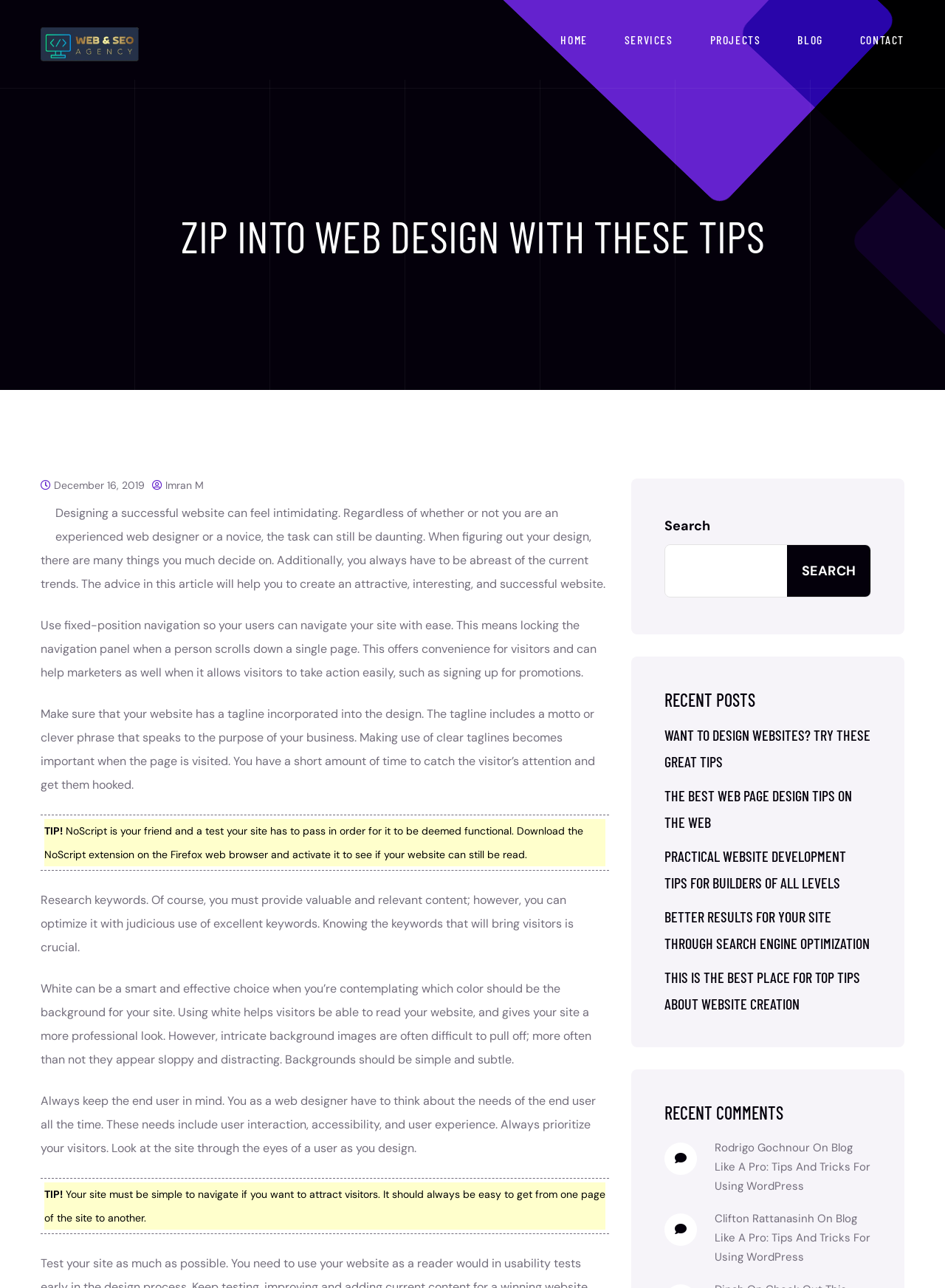Find the bounding box coordinates of the clickable area required to complete the following action: "Click on the CONTACT link".

[0.91, 0.021, 0.957, 0.041]